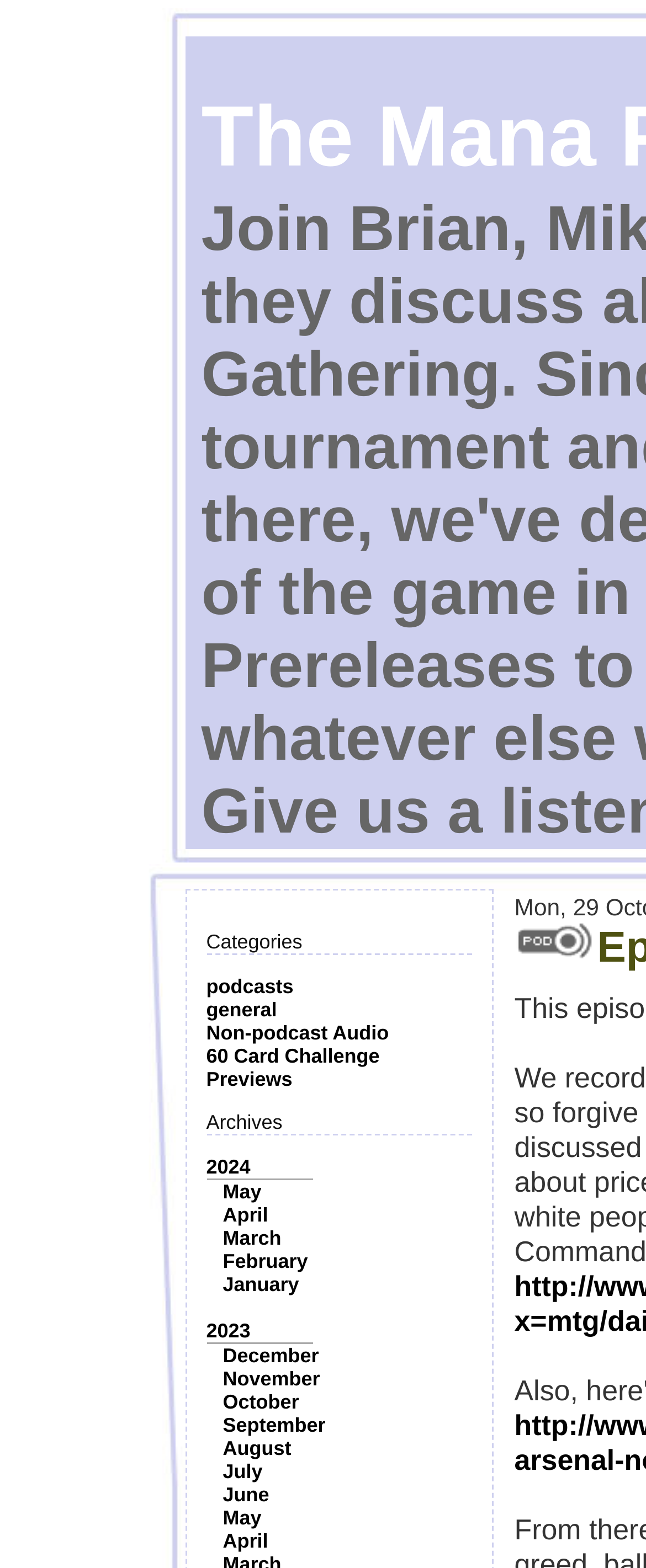Utilize the details in the image to thoroughly answer the following question: What is the position of the '60 Card Challenge' category?

I looked at the links under the 'Categories' static text and found the position of the '60 Card Challenge' category, which is the 4th link.